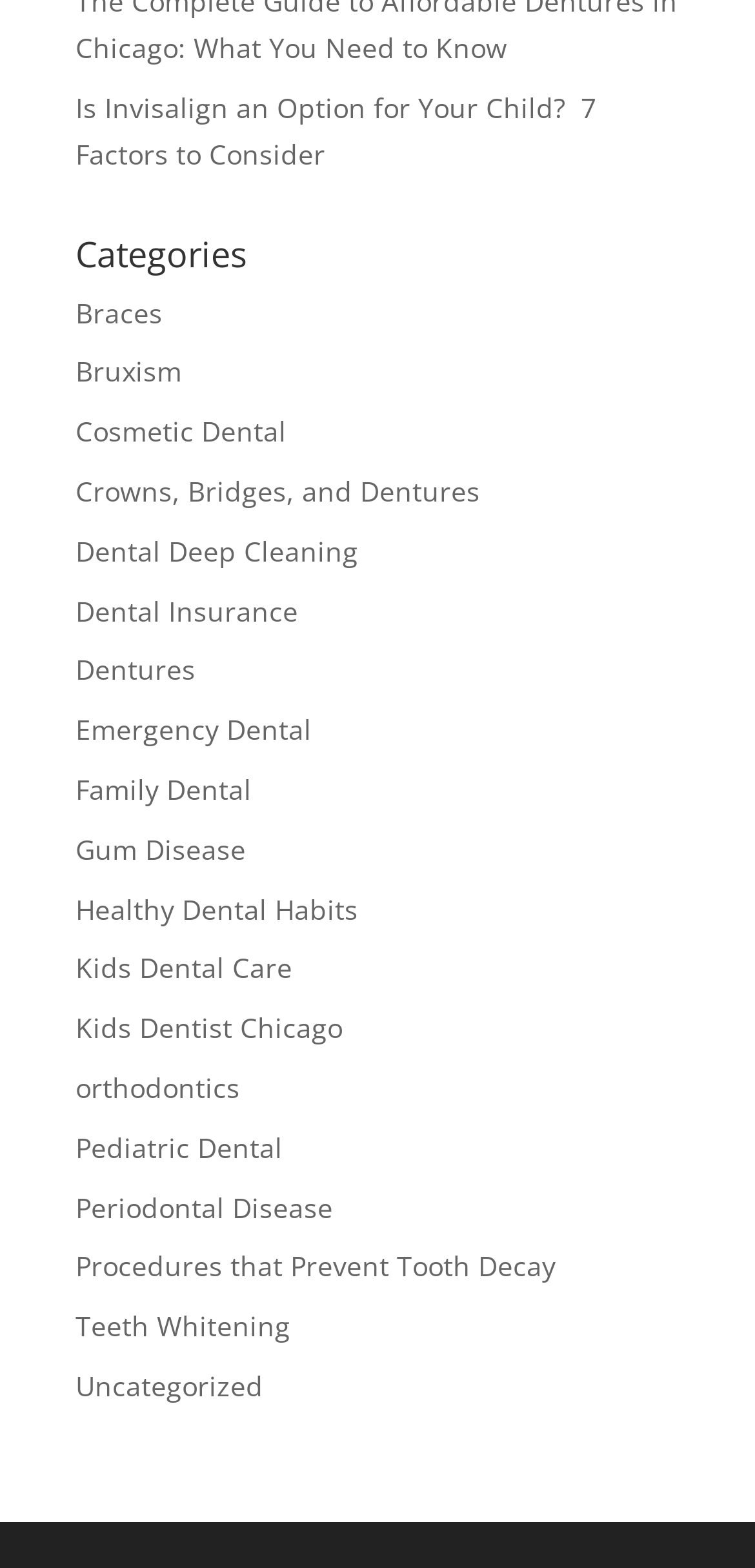How many categories are listed?
Answer the question with detailed information derived from the image.

I counted the number of links under the 'Categories' heading, and there are 24 links, each representing a category.